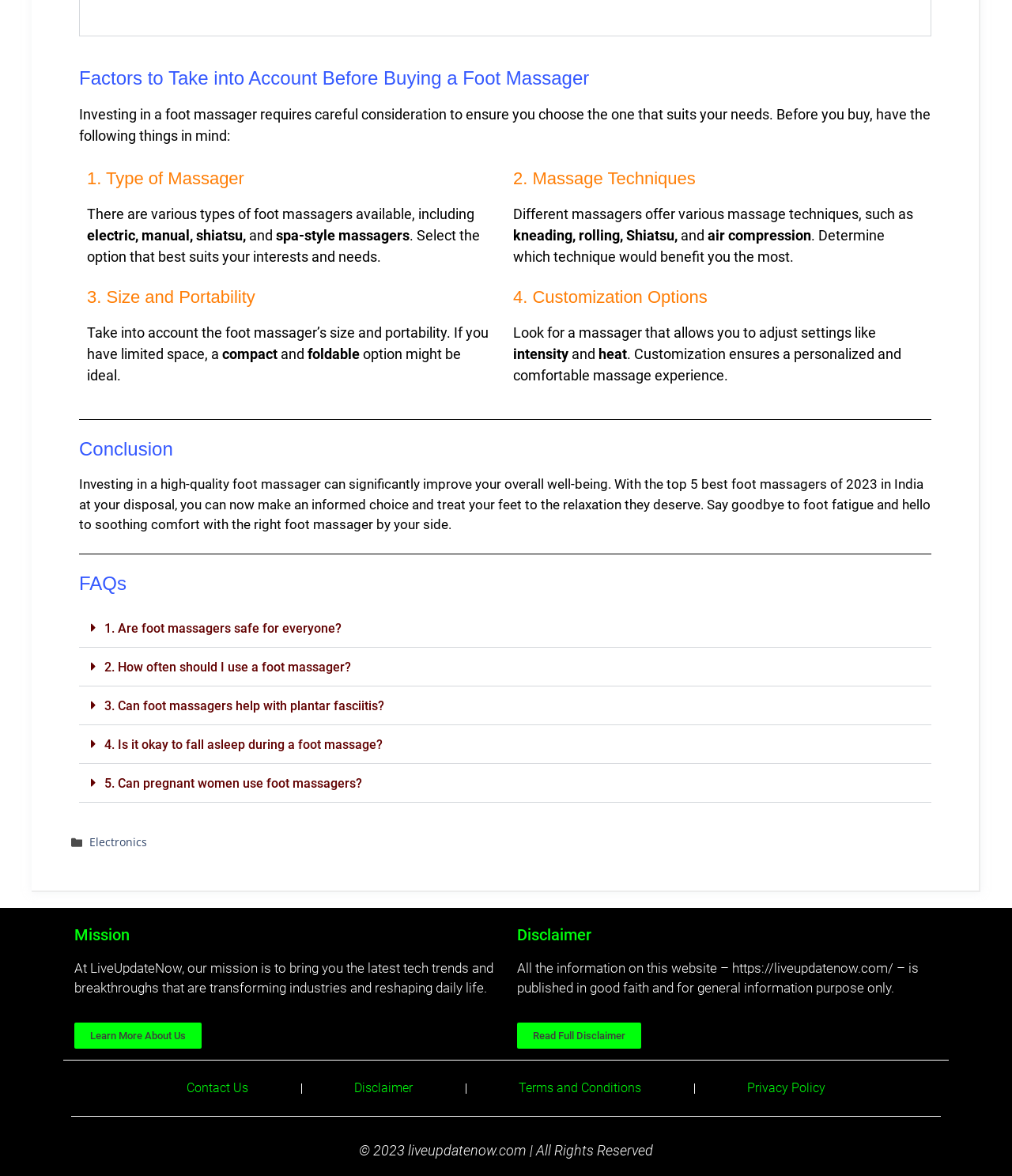Using the image as a reference, answer the following question in as much detail as possible:
What is the mission of LiveUpdateNow?

The mission of LiveUpdateNow is stated in the mission section, which is to bring the latest tech trends and breakthroughs that are transforming industries and reshaping daily life.